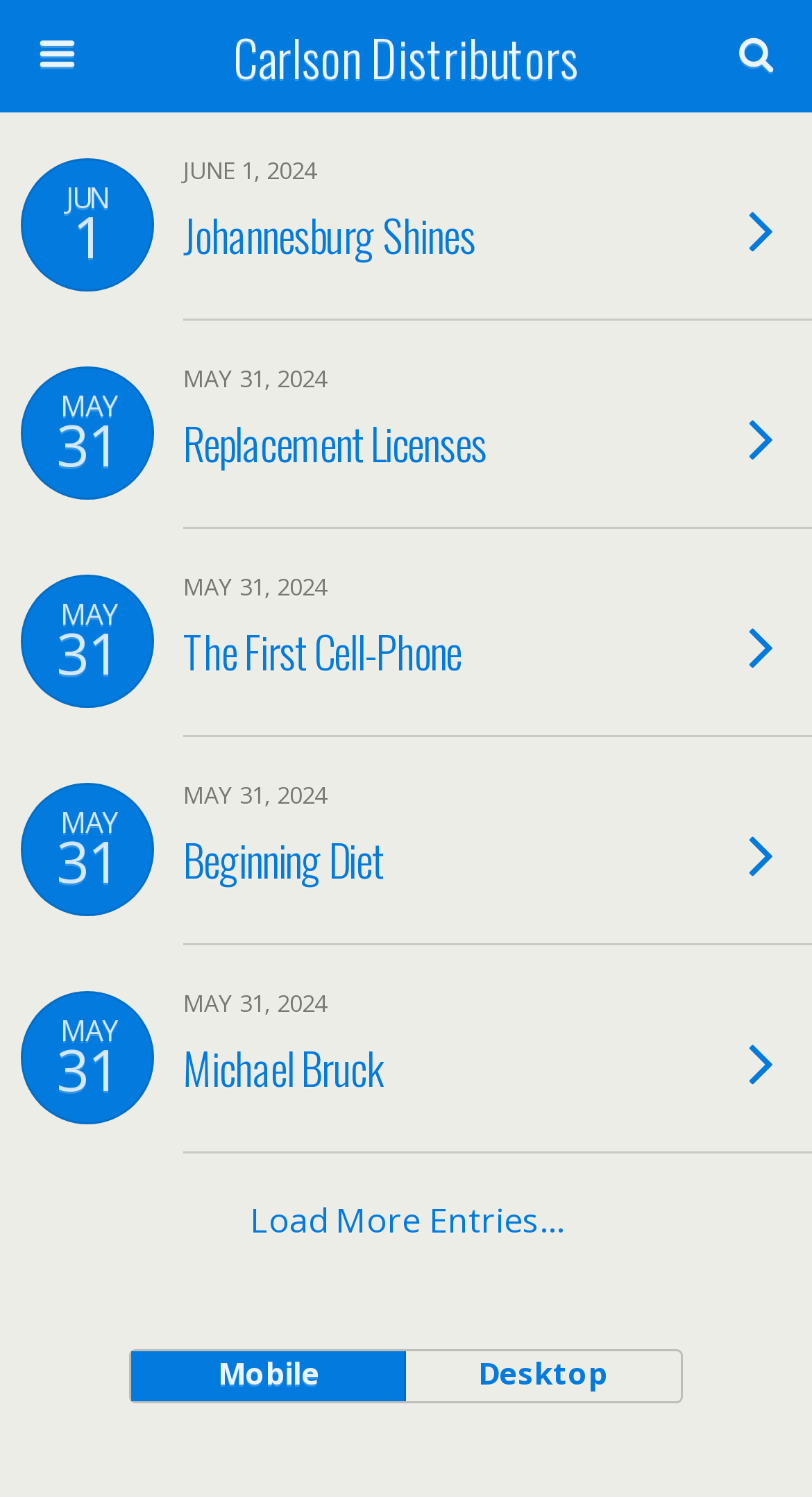How many links are listed on the webpage?
Give a one-word or short-phrase answer derived from the screenshot.

5